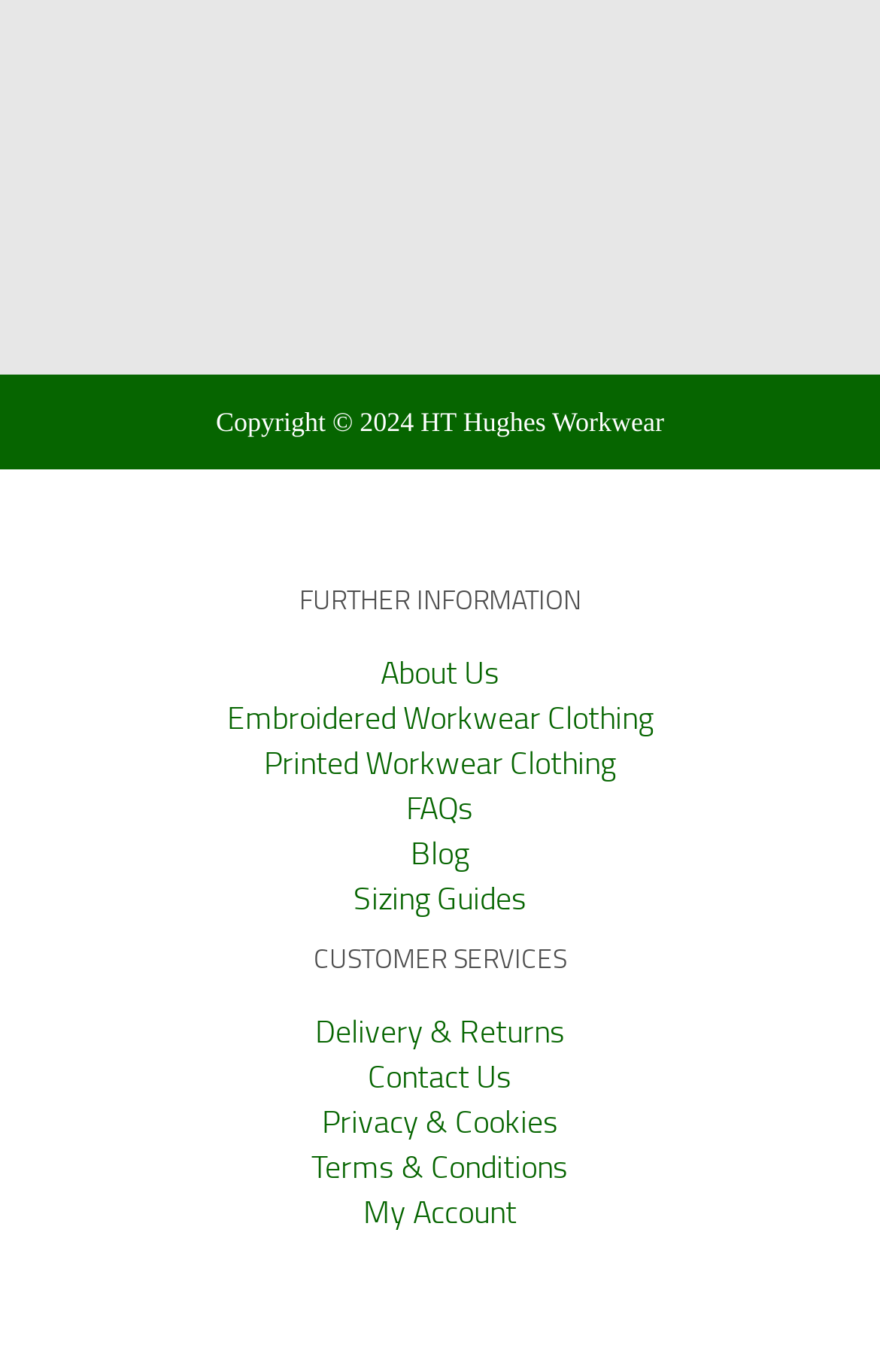Find the bounding box of the element with the following description: "Privacy & Cookies". The coordinates must be four float numbers between 0 and 1, formatted as [left, top, right, bottom].

[0.365, 0.801, 0.635, 0.832]